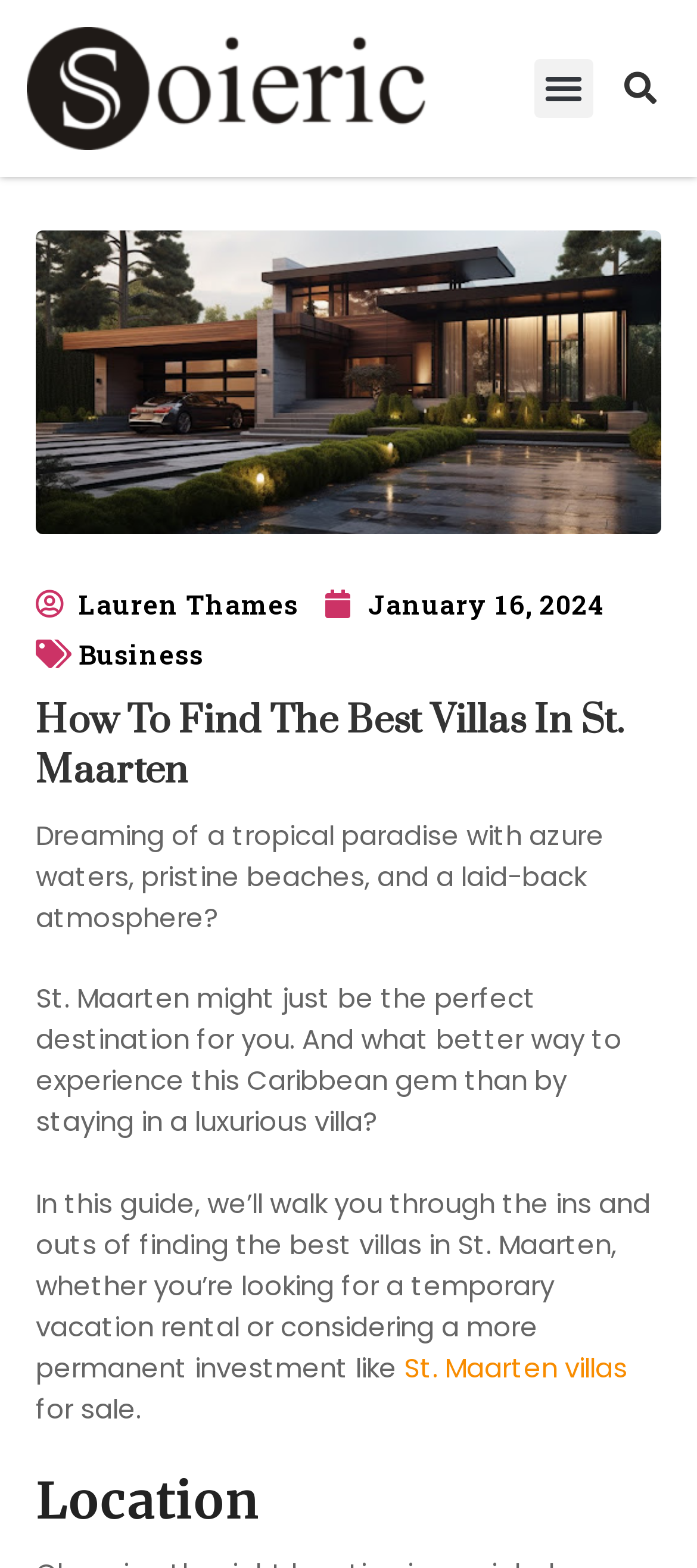Given the description: "Business", determine the bounding box coordinates of the UI element. The coordinates should be formatted as four float numbers between 0 and 1, [left, top, right, bottom].

[0.113, 0.405, 0.292, 0.428]